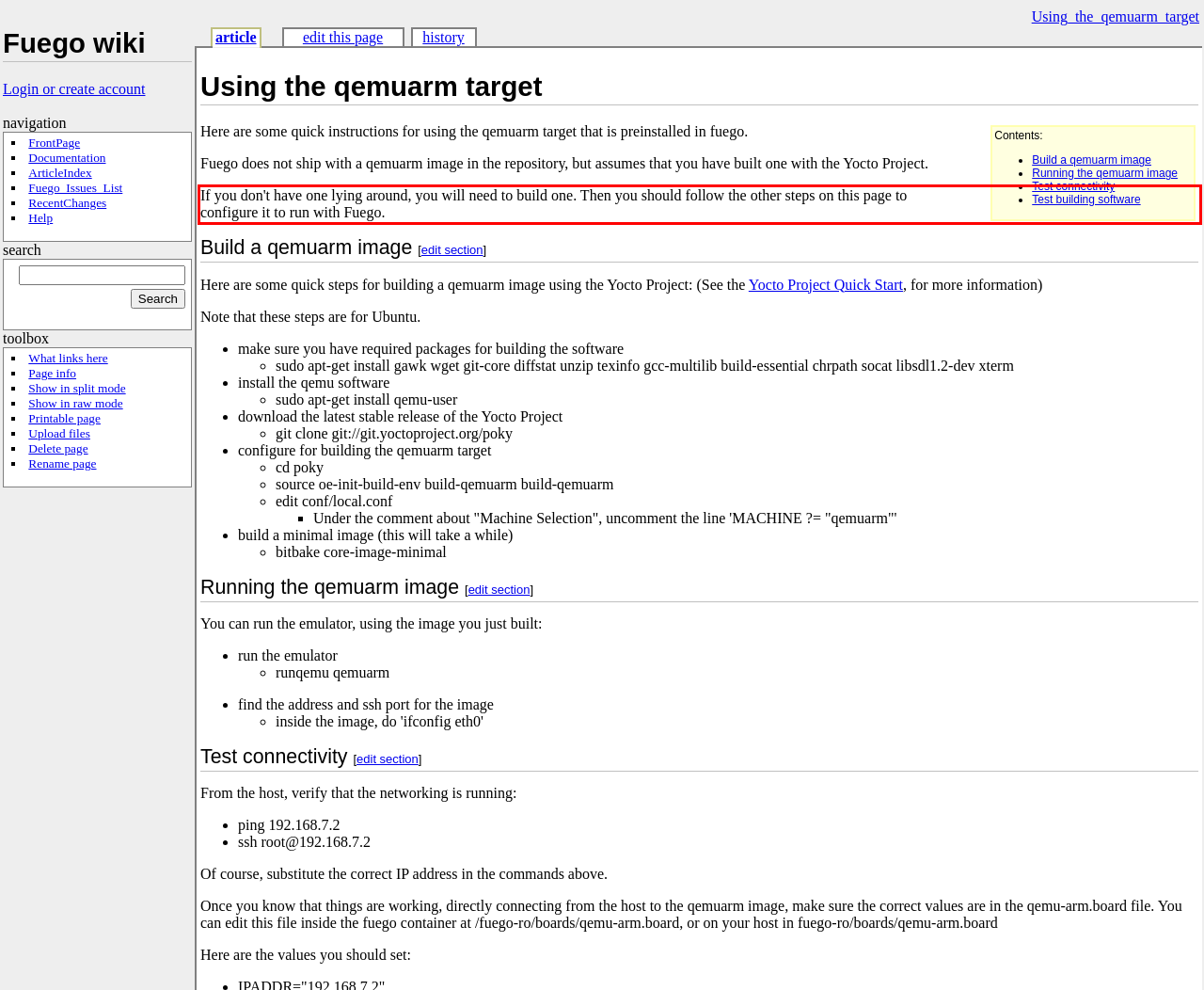Examine the screenshot of the webpage, locate the red bounding box, and perform OCR to extract the text contained within it.

If you don't have one lying around, you will need to build one. Then you should follow the other steps on this page to configure it to run with Fuego.